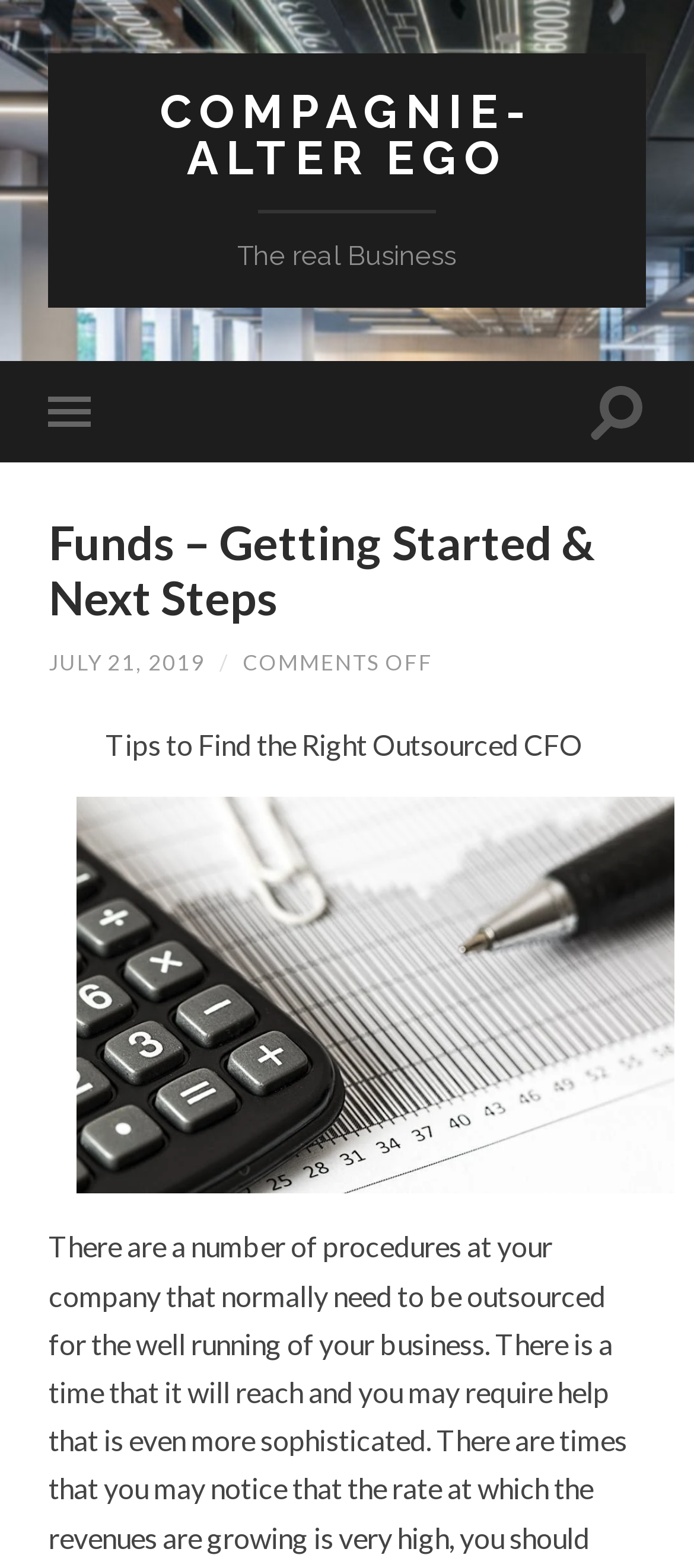What is the company name?
Please give a detailed and elaborate answer to the question.

The company name can be found in the heading element at the top of the webpage, which is 'COMPAGNIE-ALTER EGO'. This is also a link, indicating that it may lead to the company's homepage or more information about the company.